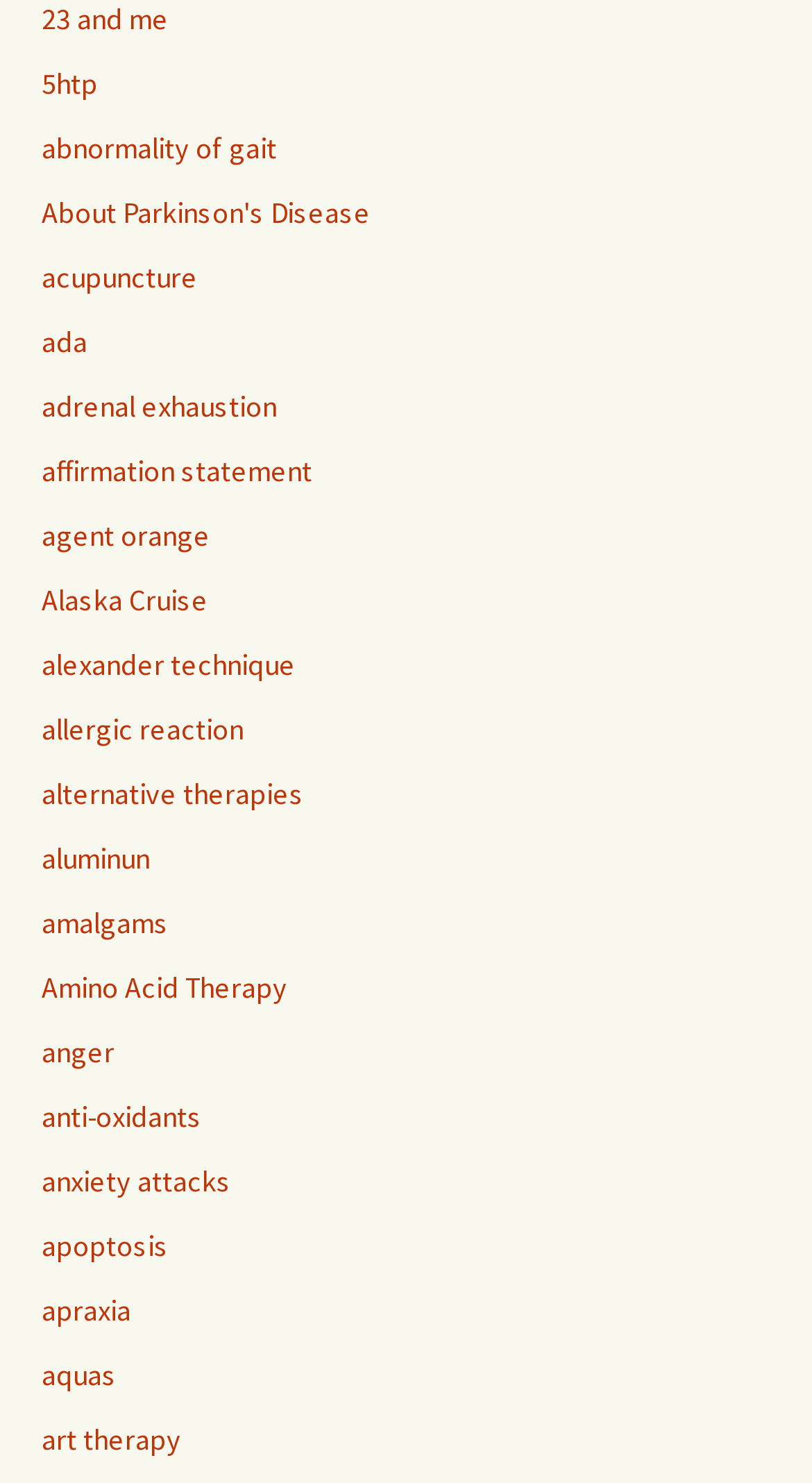Respond to the question below with a single word or phrase:
What is the last link on the webpage?

art therapy